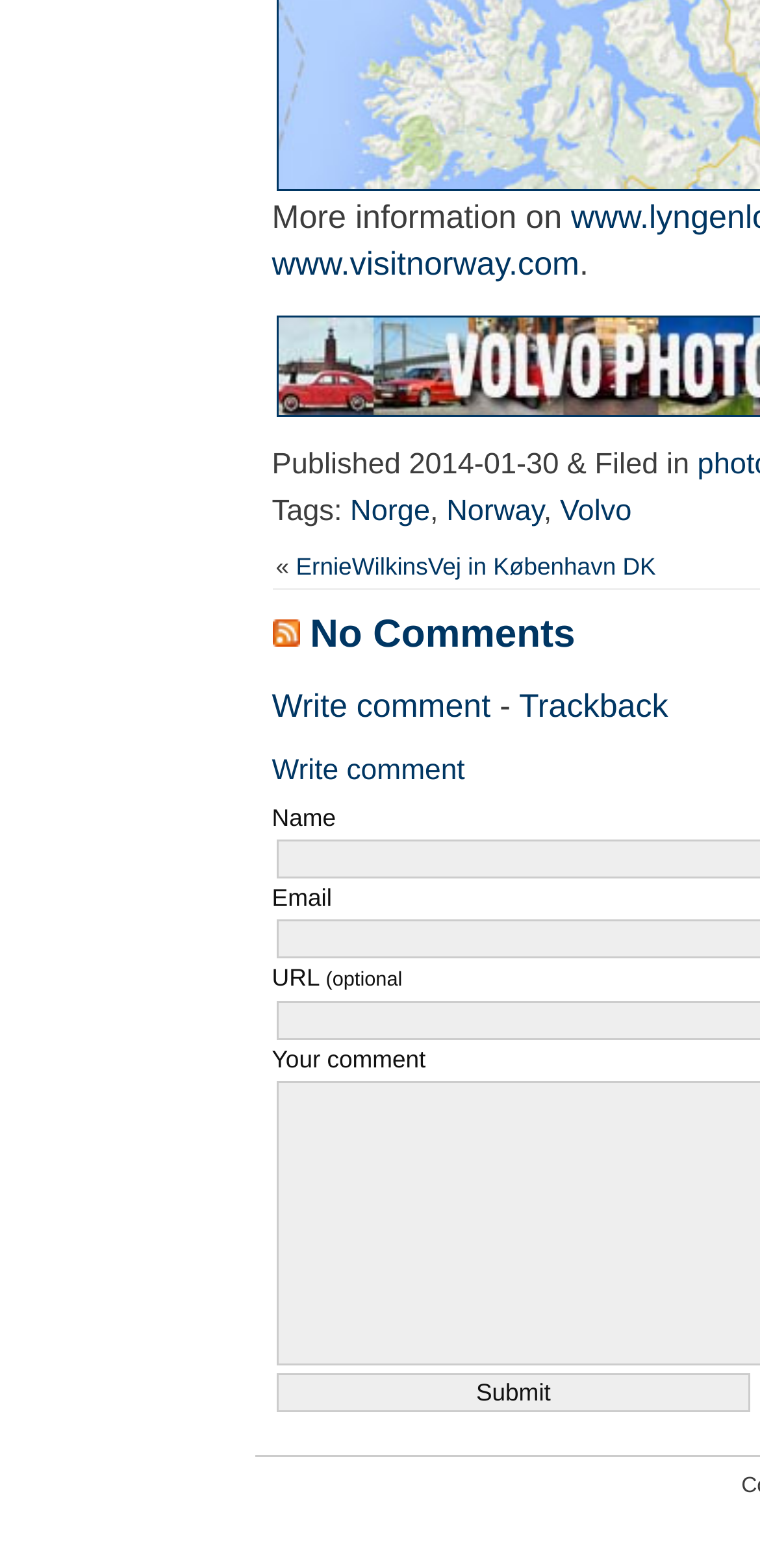Carefully observe the image and respond to the question with a detailed answer:
What is the function of the 'Submit' button?

The function of the 'Submit' button is to submit a comment after filling in the required fields such as 'Name', 'Email', 'URL', and 'Your comment'. This button is located at the bottom of the comment section with a bounding box coordinate of [0.363, 0.876, 0.988, 0.901].